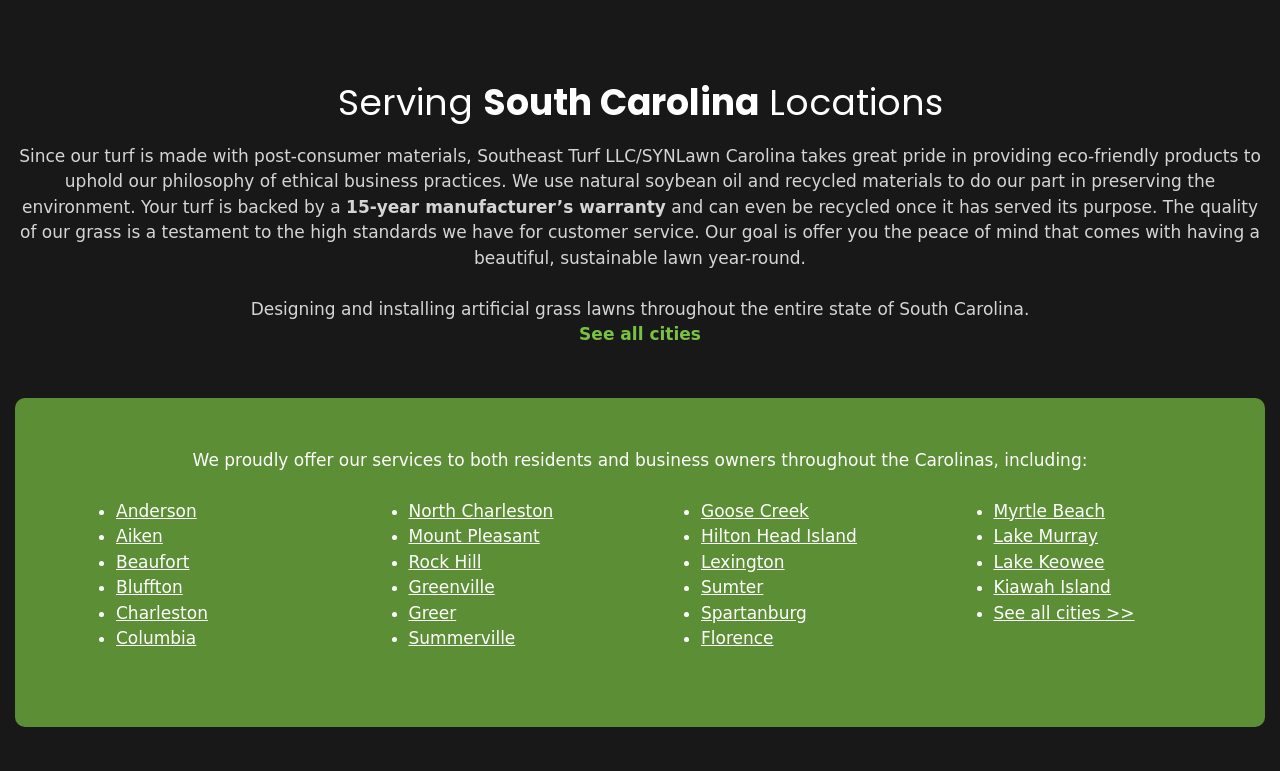Find the bounding box coordinates for the area that should be clicked to accomplish the instruction: "View all locations with 'See all cities >>'".

[0.776, 0.782, 0.886, 0.808]